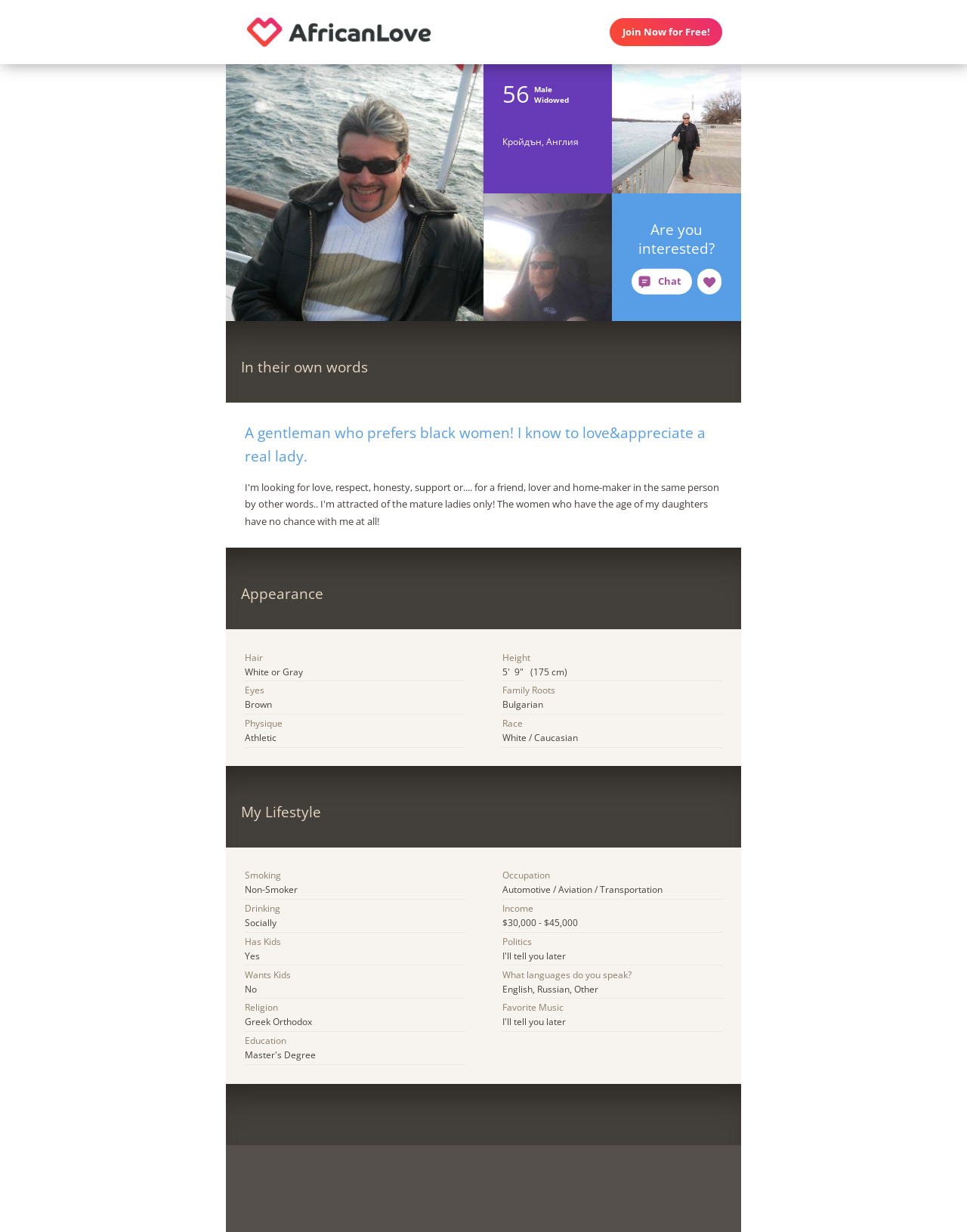Identify the bounding box of the UI element that matches this description: "Join Now for Free!".

[0.631, 0.015, 0.747, 0.037]